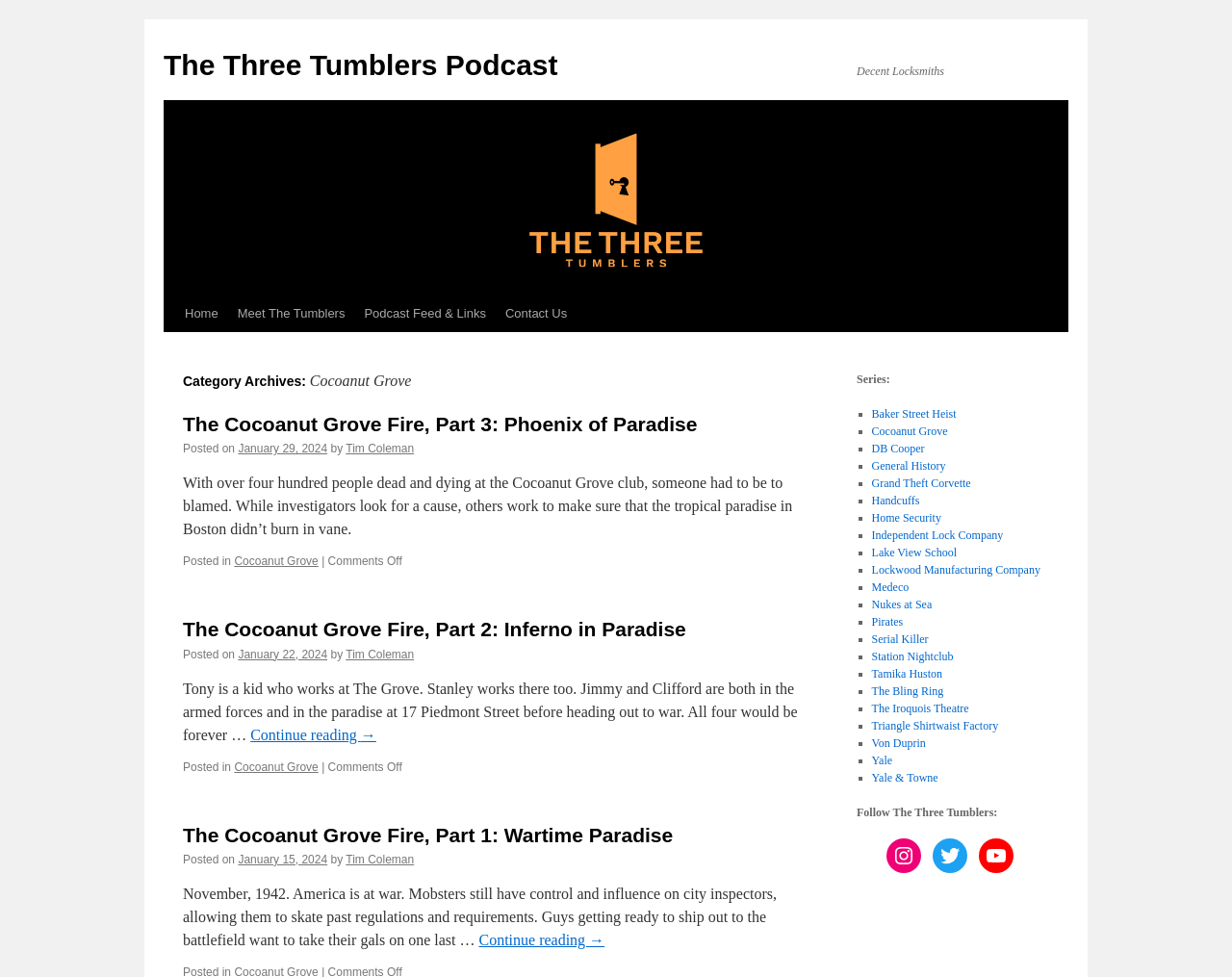Could you locate the bounding box coordinates for the section that should be clicked to accomplish this task: "Click on the 'Home' link".

[0.142, 0.302, 0.185, 0.34]